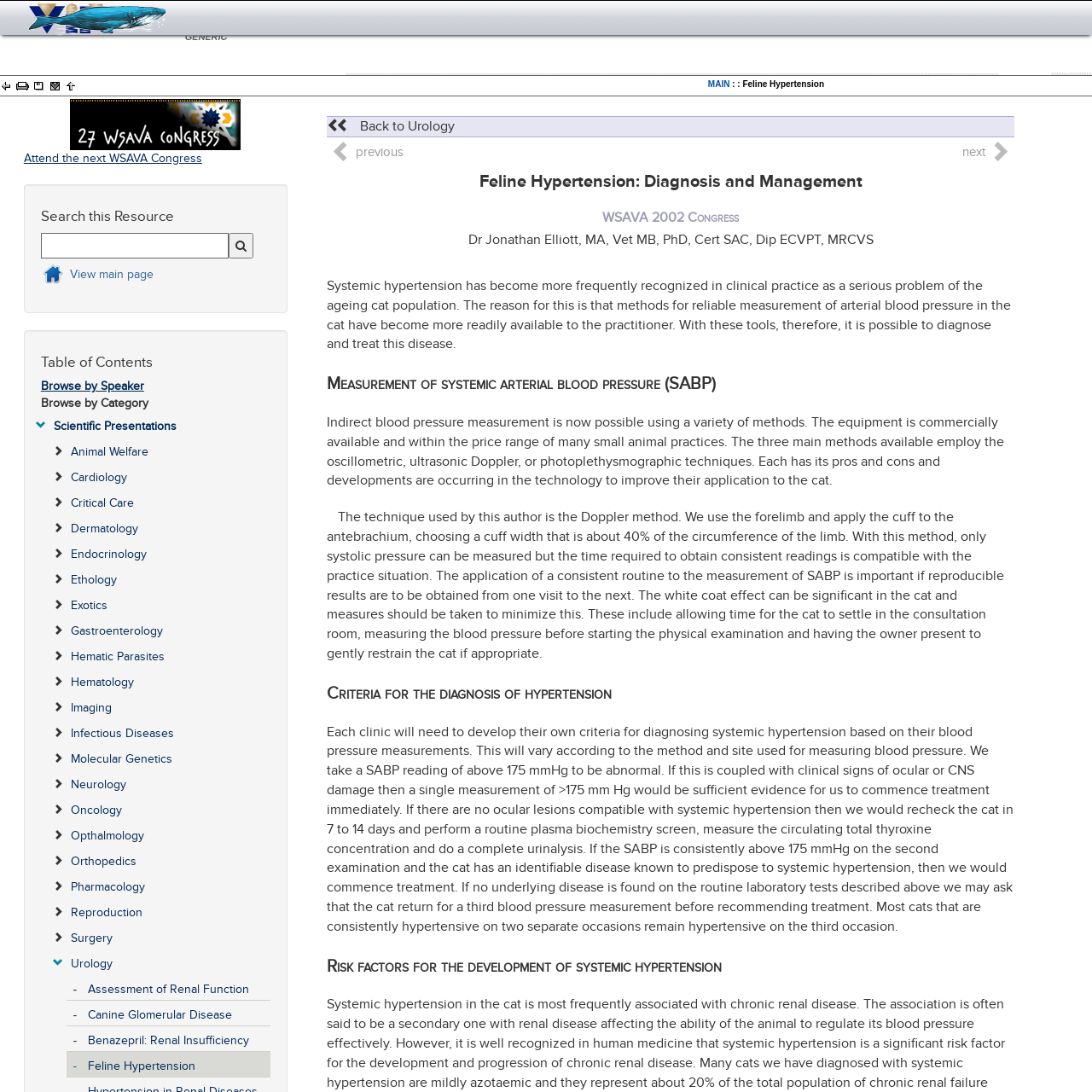Determine the bounding box coordinates of the UI element that matches the following description: "Neurology". The coordinates should be four float numbers between 0 and 1 in the format [left, top, right, bottom].

[0.065, 0.706, 0.246, 0.725]